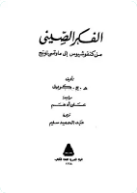Using the information in the image, give a comprehensive answer to the question: 
What is the layout of the book cover?

The design features elegant typography, with a distinct symmetrical layout that enhances its visual appeal, making the book cover aesthetically pleasing.